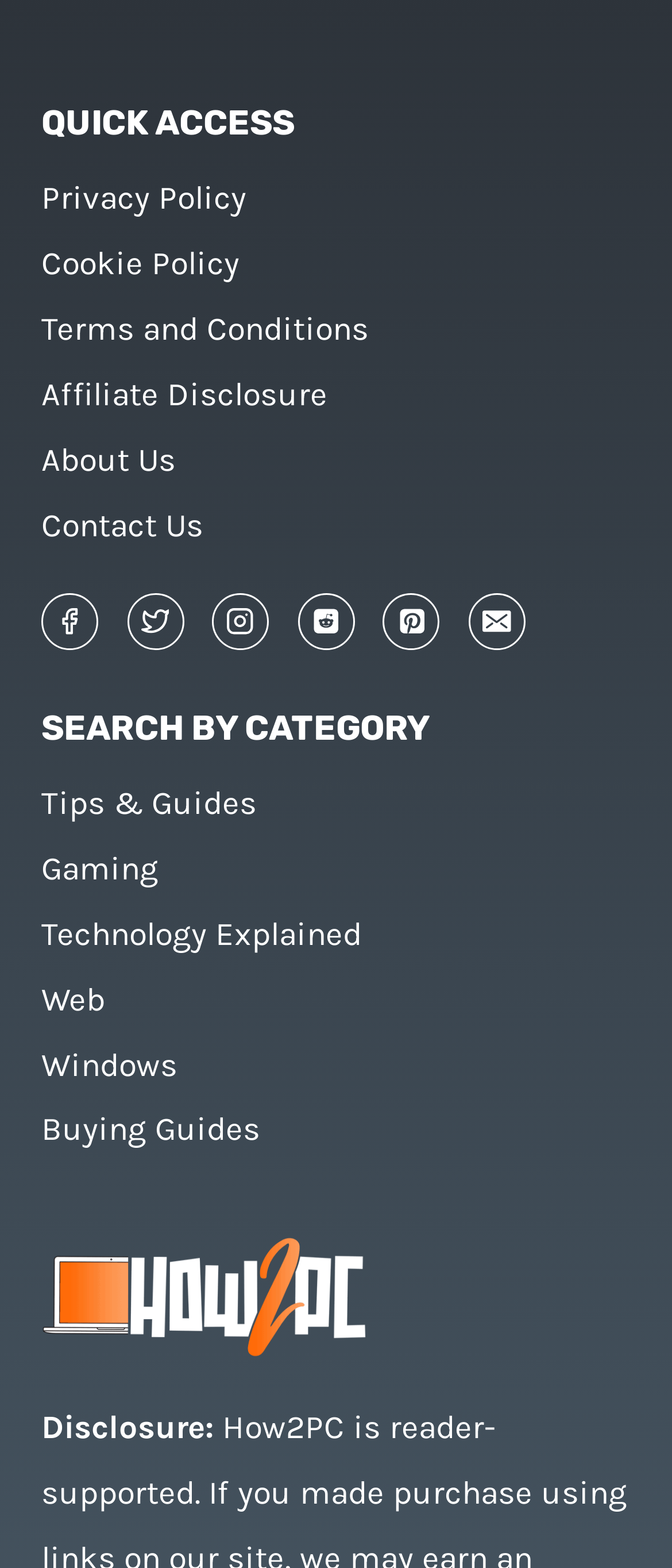Can you specify the bounding box coordinates of the area that needs to be clicked to fulfill the following instruction: "Click on the 'Privacy Policy' link"?

[0.062, 0.105, 0.938, 0.147]